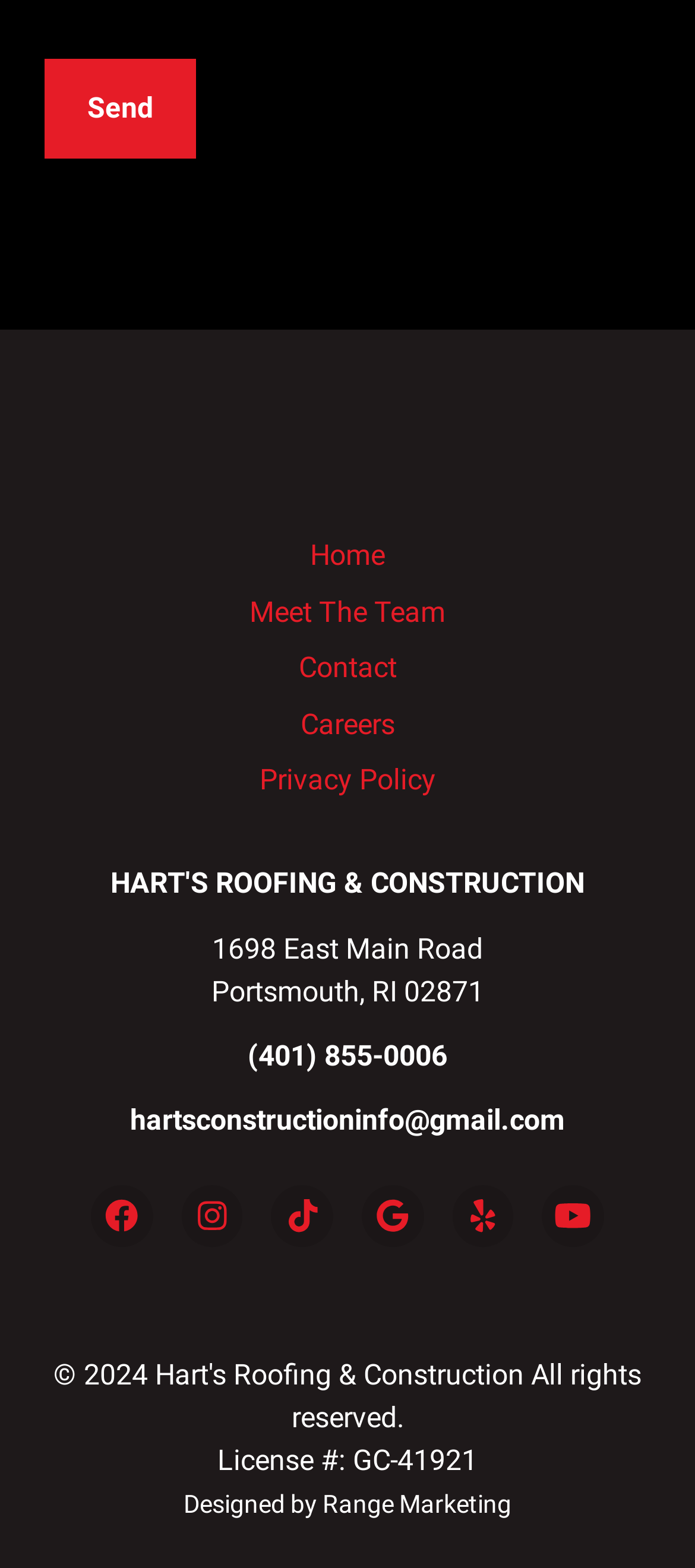What is the license number?
Answer the question with a single word or phrase by looking at the picture.

GC-41921